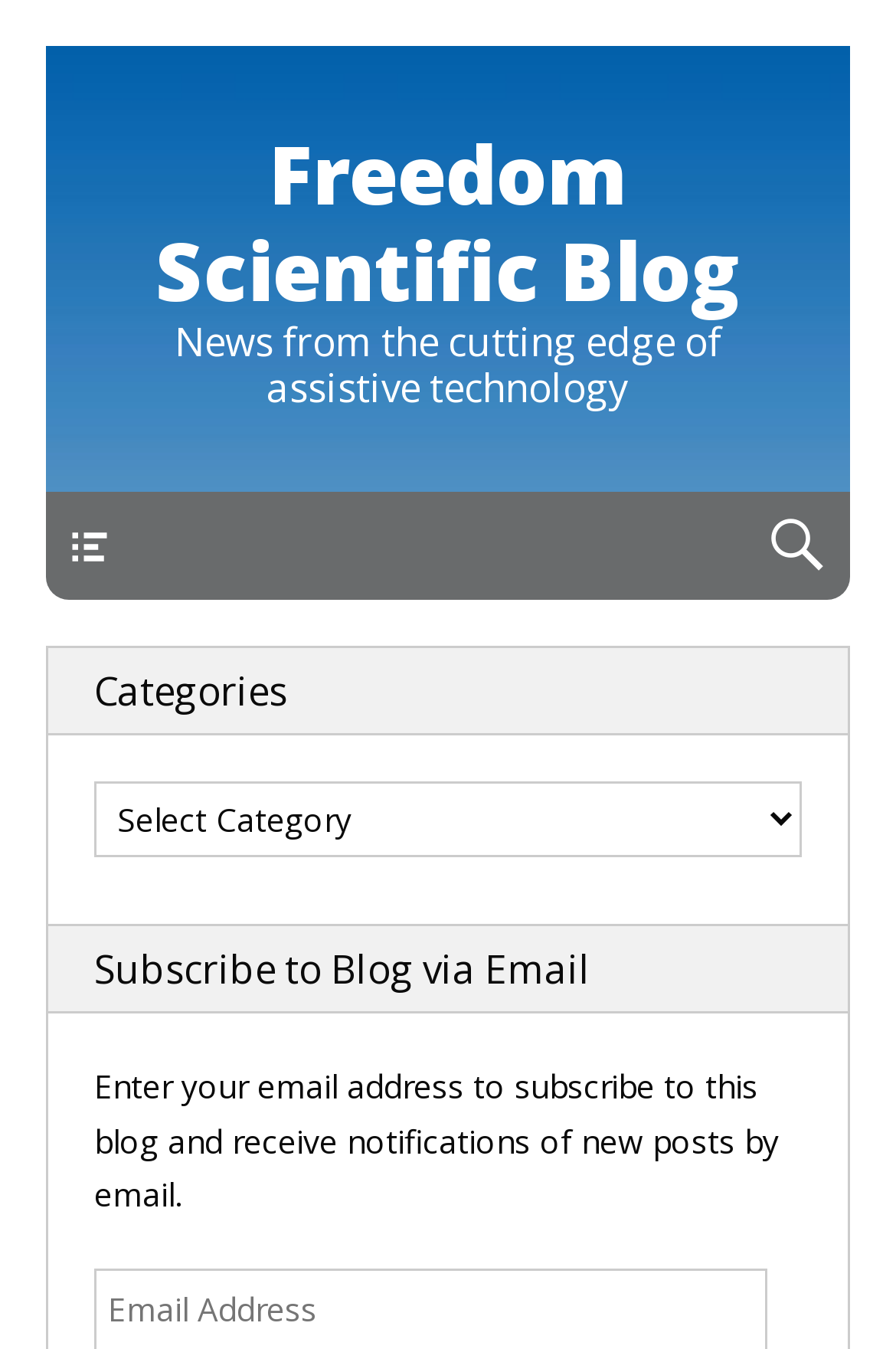Answer the question using only a single word or phrase: 
What is the name of the blog?

Freedom Scientific Blog